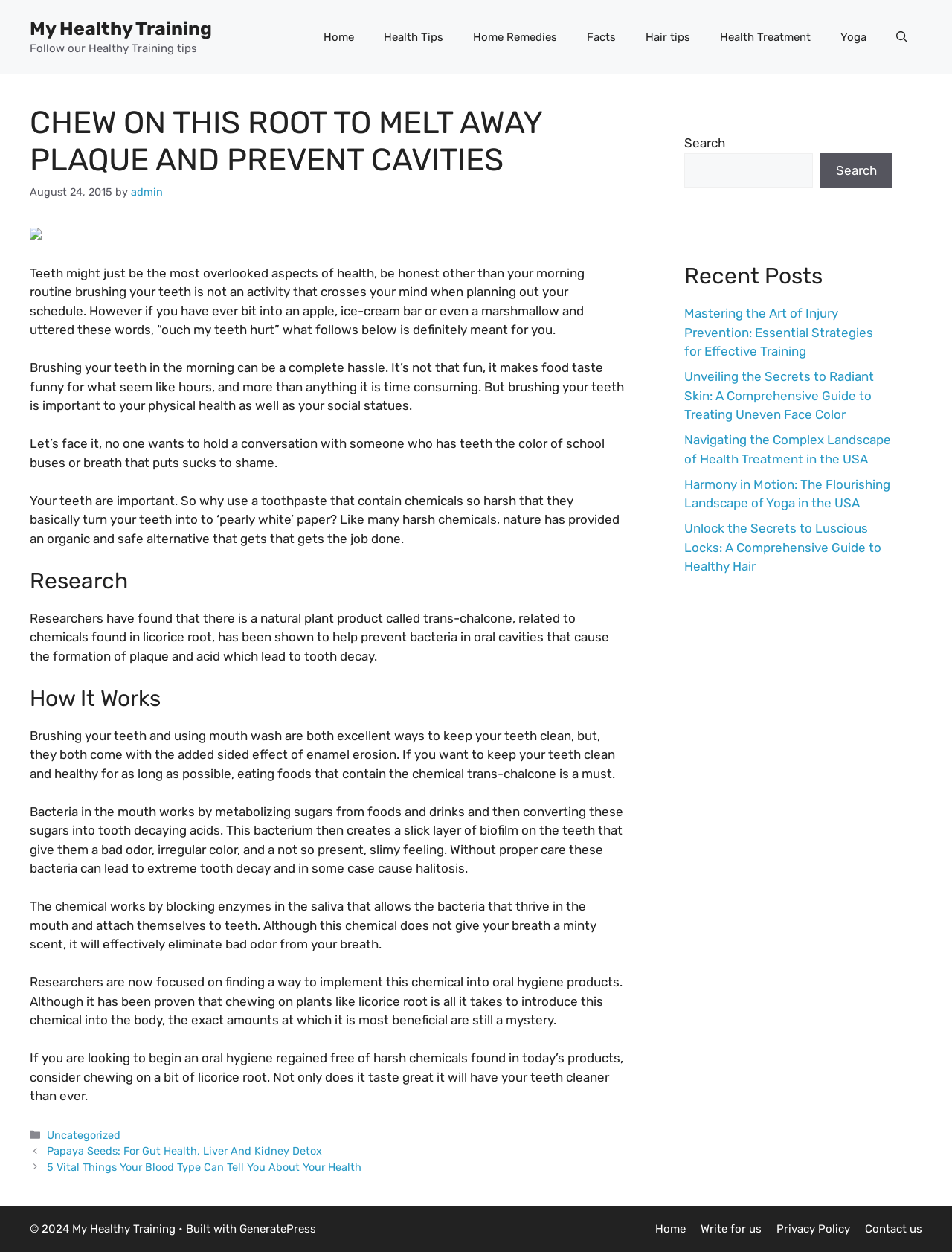Identify the bounding box coordinates for the region of the element that should be clicked to carry out the instruction: "Click on the 'Write for us' link". The bounding box coordinates should be four float numbers between 0 and 1, i.e., [left, top, right, bottom].

[0.736, 0.976, 0.8, 0.987]